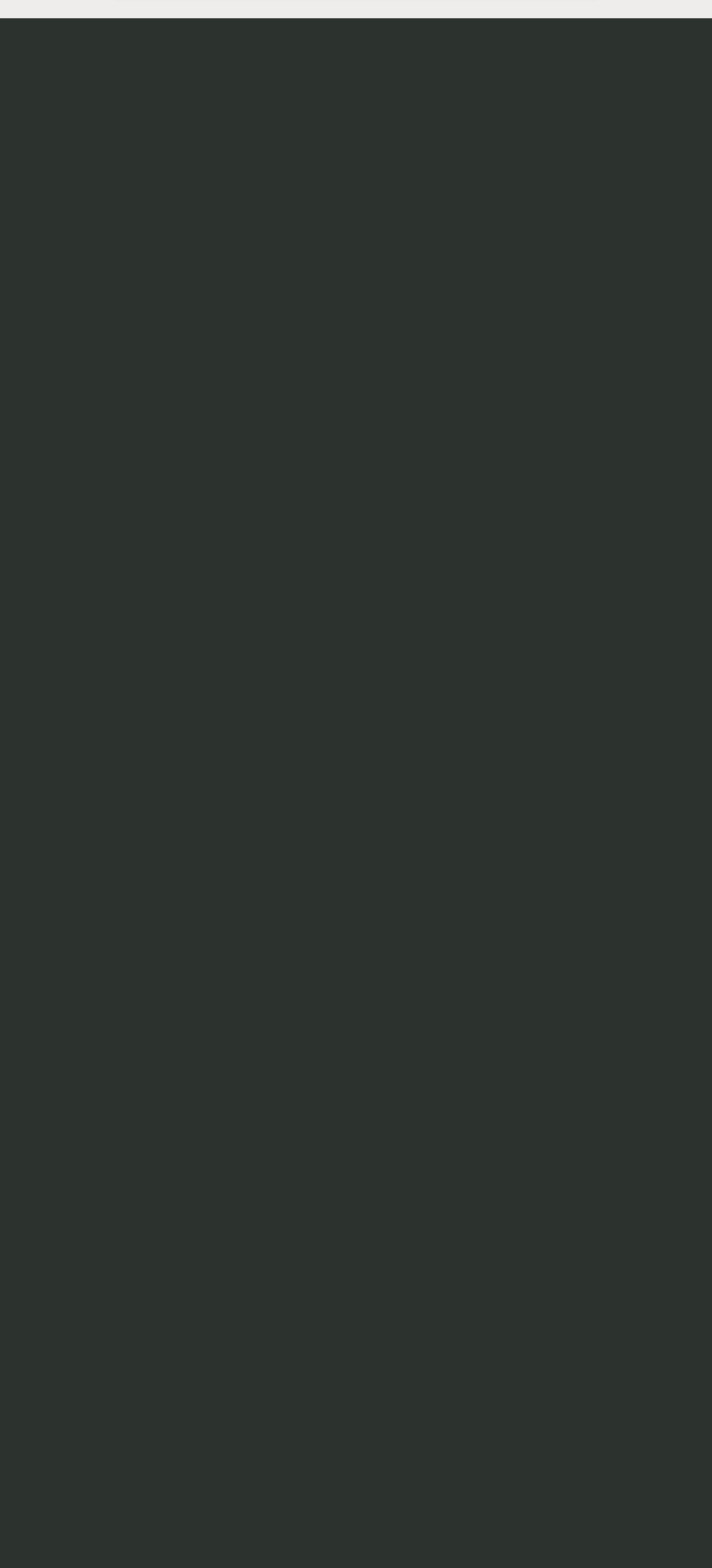Please find the bounding box coordinates of the clickable region needed to complete the following instruction: "Call +41 44 786 72 89". The bounding box coordinates must consist of four float numbers between 0 and 1, i.e., [left, top, right, bottom].

[0.103, 0.713, 0.897, 0.773]